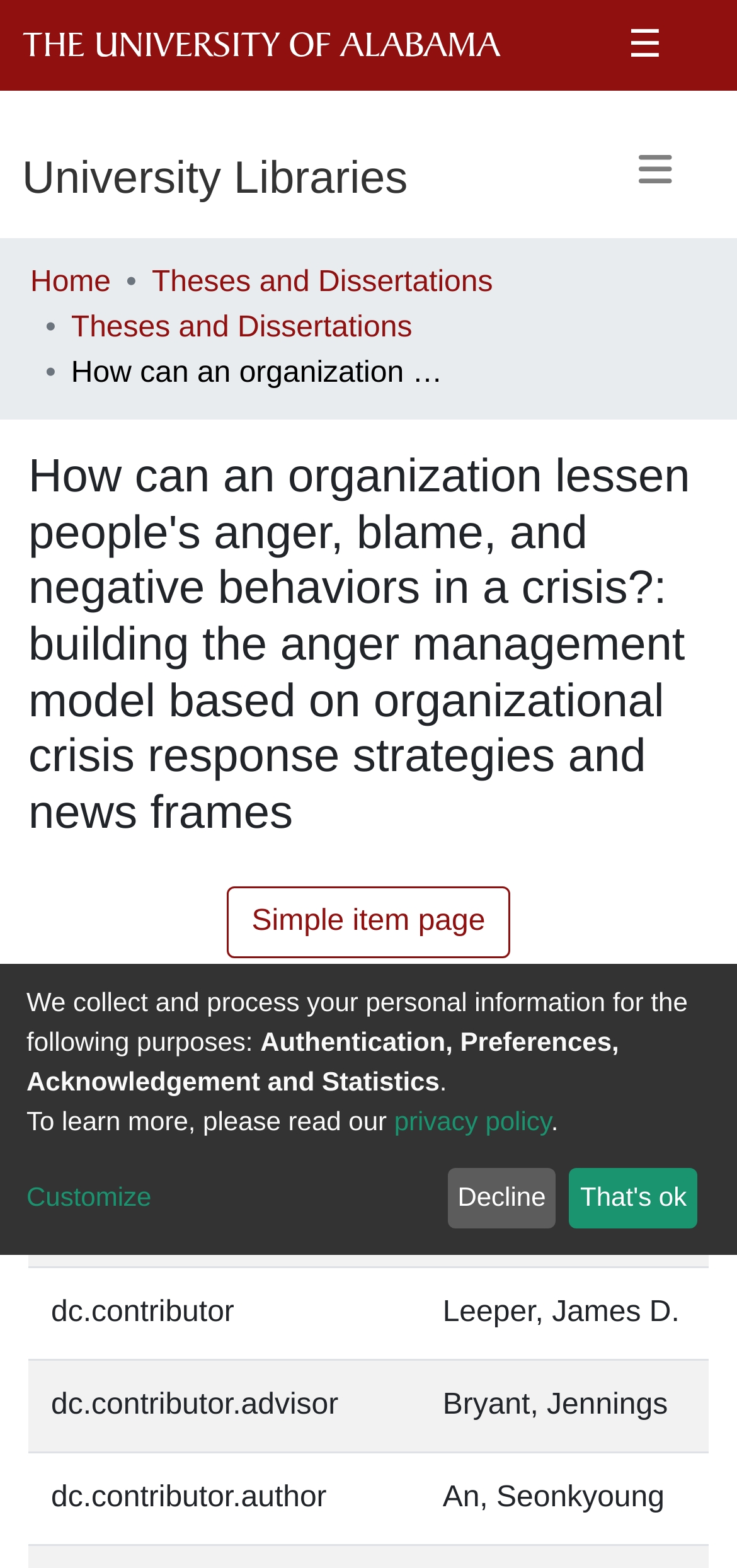Generate a comprehensive description of the webpage content.

This webpage appears to be a research paper or academic study on crisis management, specifically focusing on reducing people's anger, blame, and negative behaviors in a crisis. 

At the top left of the page, there is a link to "The University of Alabama" and a button with a hamburger menu icon. On the top right, there is a link to "University Libraries" with three sub-links: "Communities & Collections", "Explore", and "Statistics". 

Below this, there is a navigation bar with a "breadcrumb" trail showing the path "Home" > "Theses and Dissertations" > "Theses and Dissertations". 

The main content of the page is a research paper titled "How can an organization lessen people's anger, blame, and negative behaviors in a crisis?: building the anger management model based on organizational crisis response strategies and news frames". 

Below the title, there is a link to a "Simple item page" with a grid of contributor information, including advisors and authors. 

On the right side of the page, there is a section discussing the collection and processing of personal information for purposes such as authentication, preferences, and statistics. This section includes links to a privacy policy and a "Customize" option. There are also two buttons, "Decline" and "That's ok", likely related to the privacy policy.